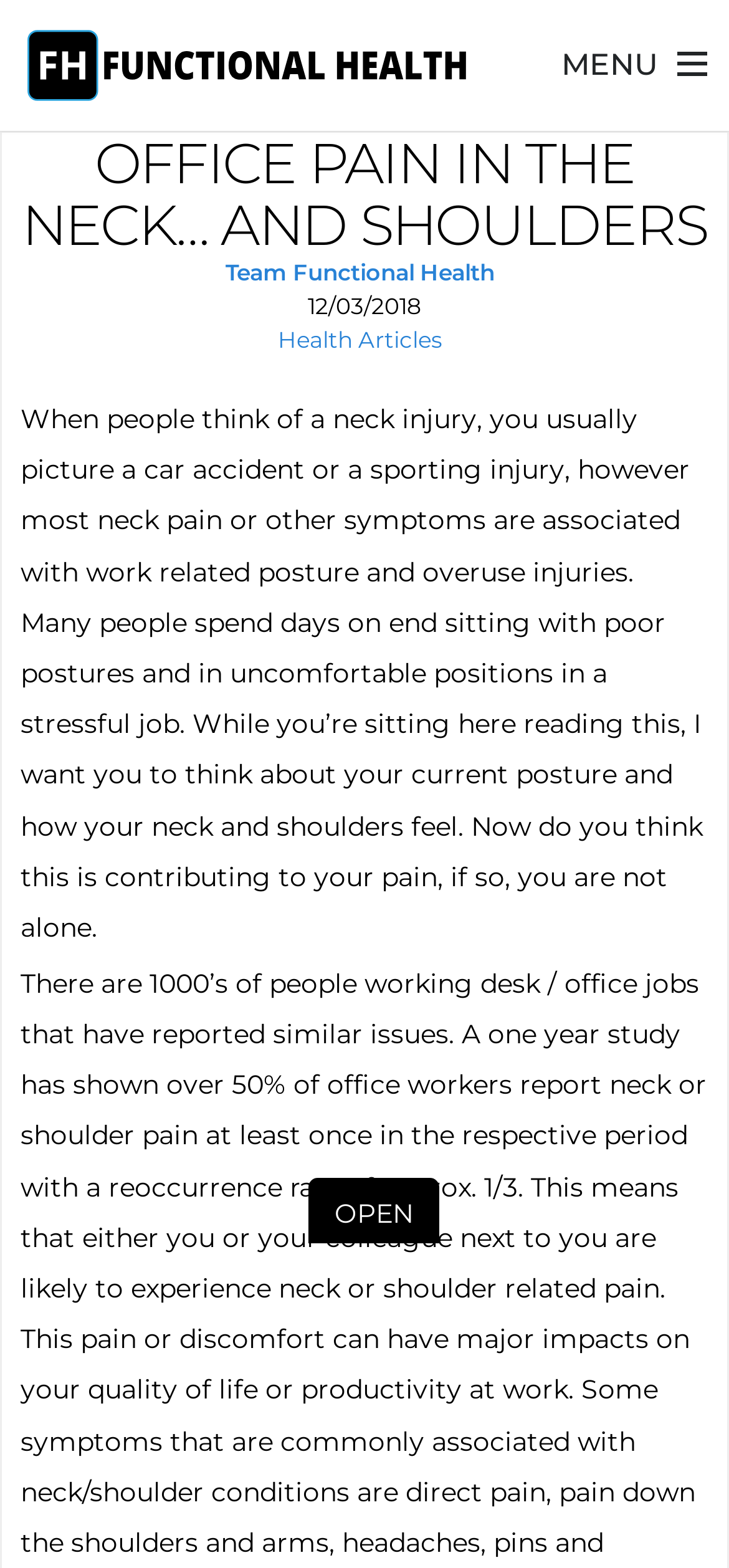How many links are there in the menu?
Answer the question using a single word or phrase, according to the image.

3